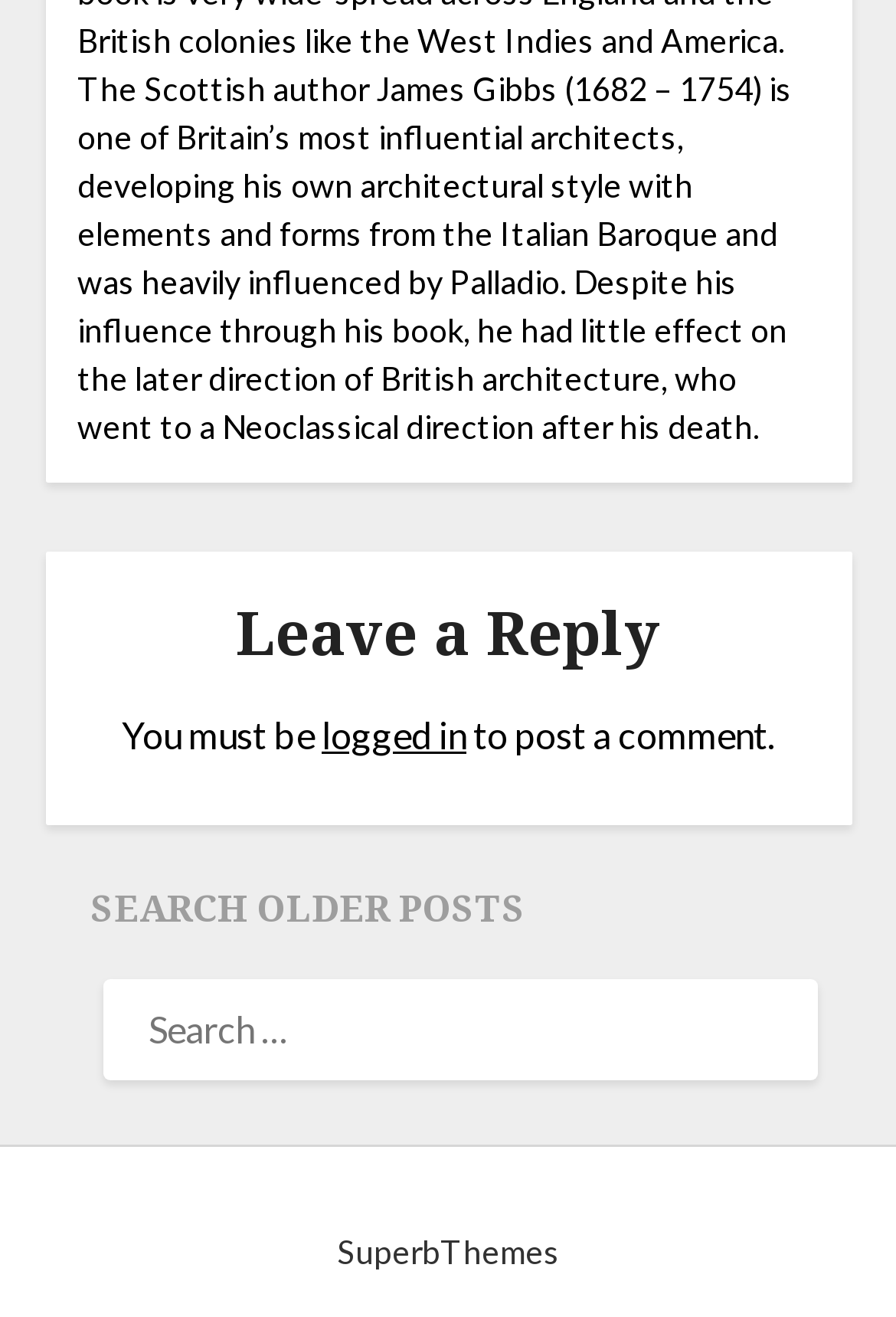Find the bounding box of the web element that fits this description: "logged in".

[0.359, 0.541, 0.521, 0.574]